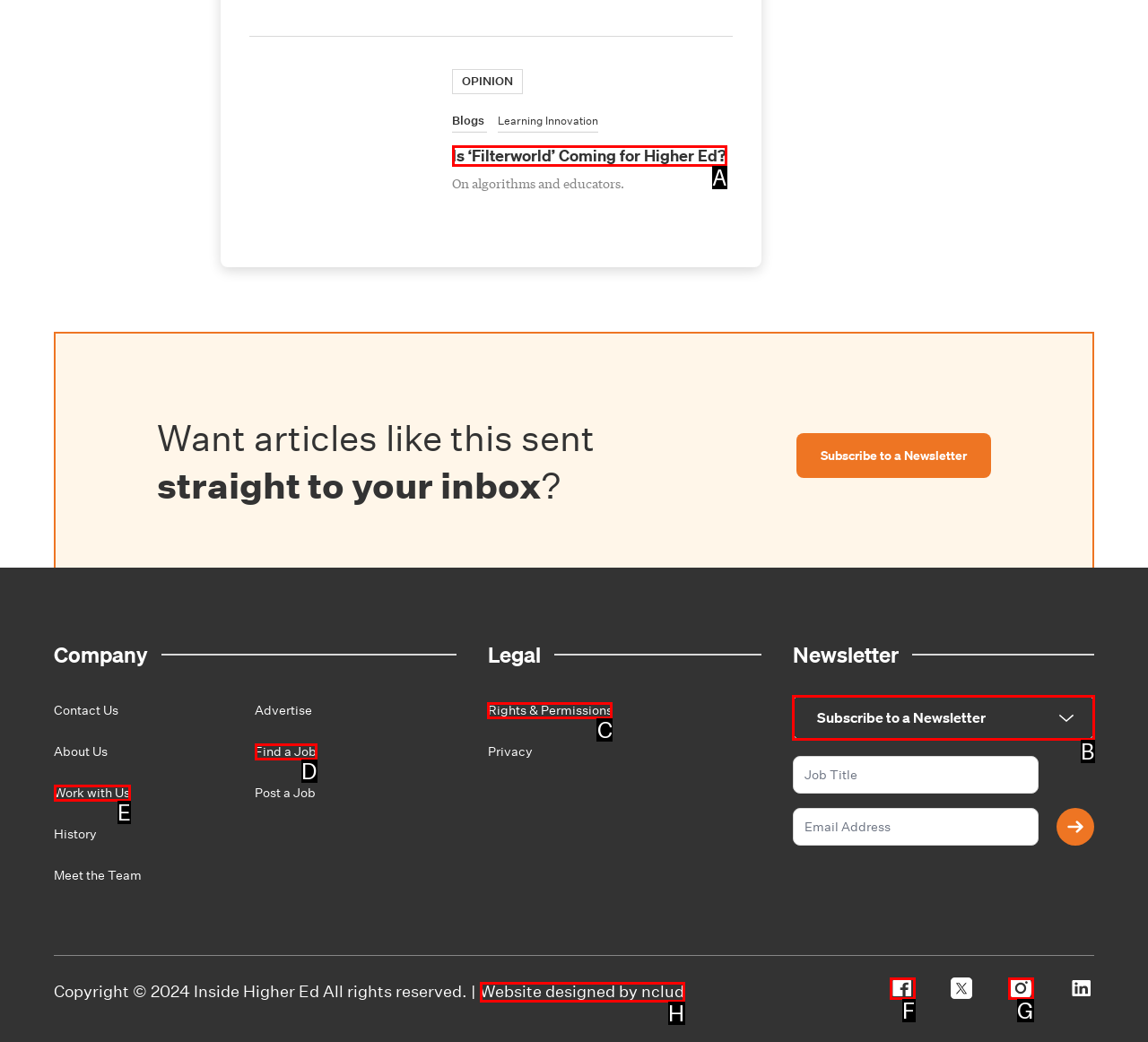Given the description: Email us, identify the matching HTML element. Provide the letter of the correct option.

None